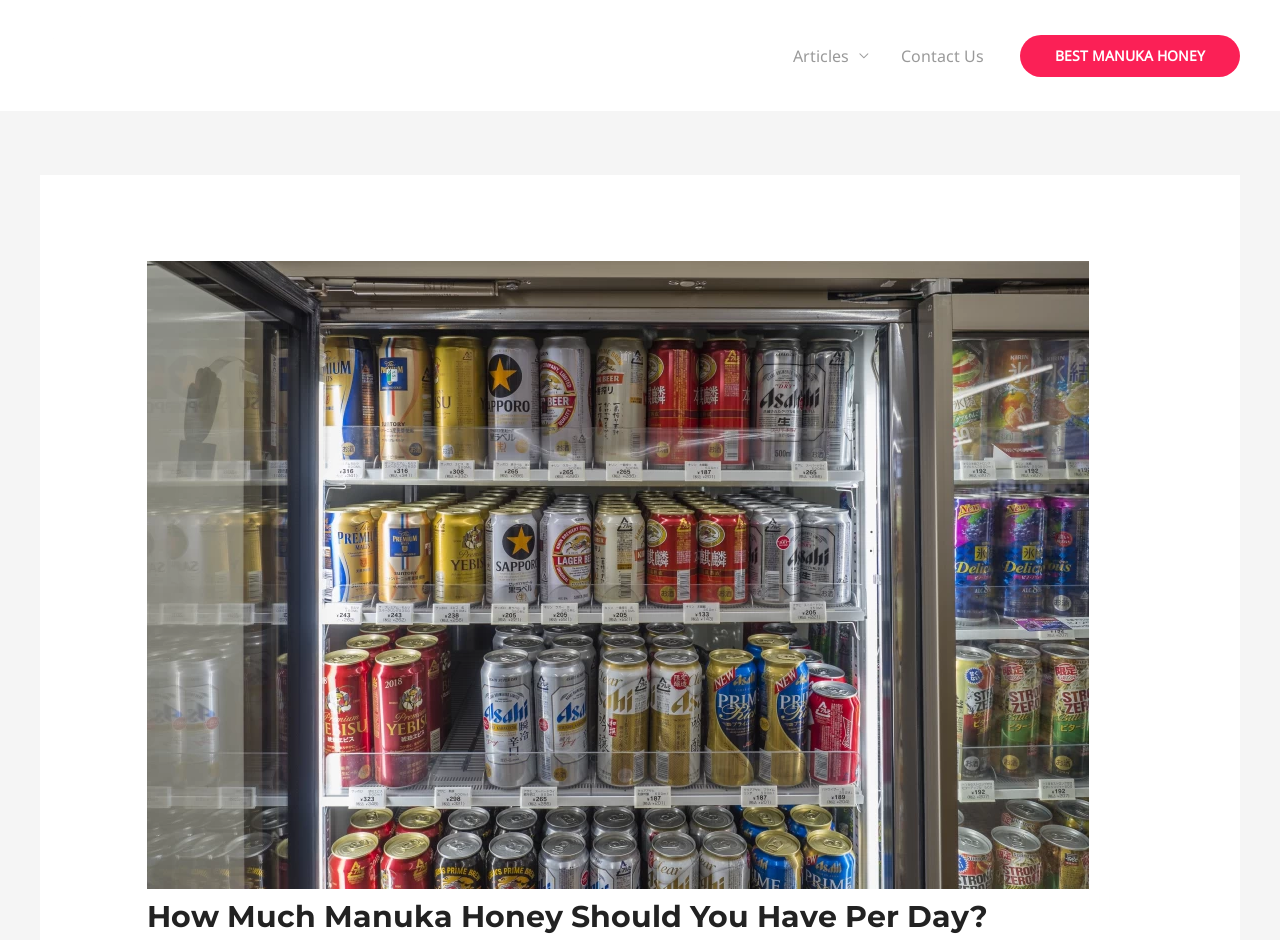What is the position of the navigation menu?
Refer to the image and offer an in-depth and detailed answer to the question.

By analyzing the bounding box coordinates, I found that the navigation menu has a y1 value of 0.022, which indicates it is located at the top of the webpage. Additionally, its x1 value of 0.607 suggests it is positioned on the right side of the page.